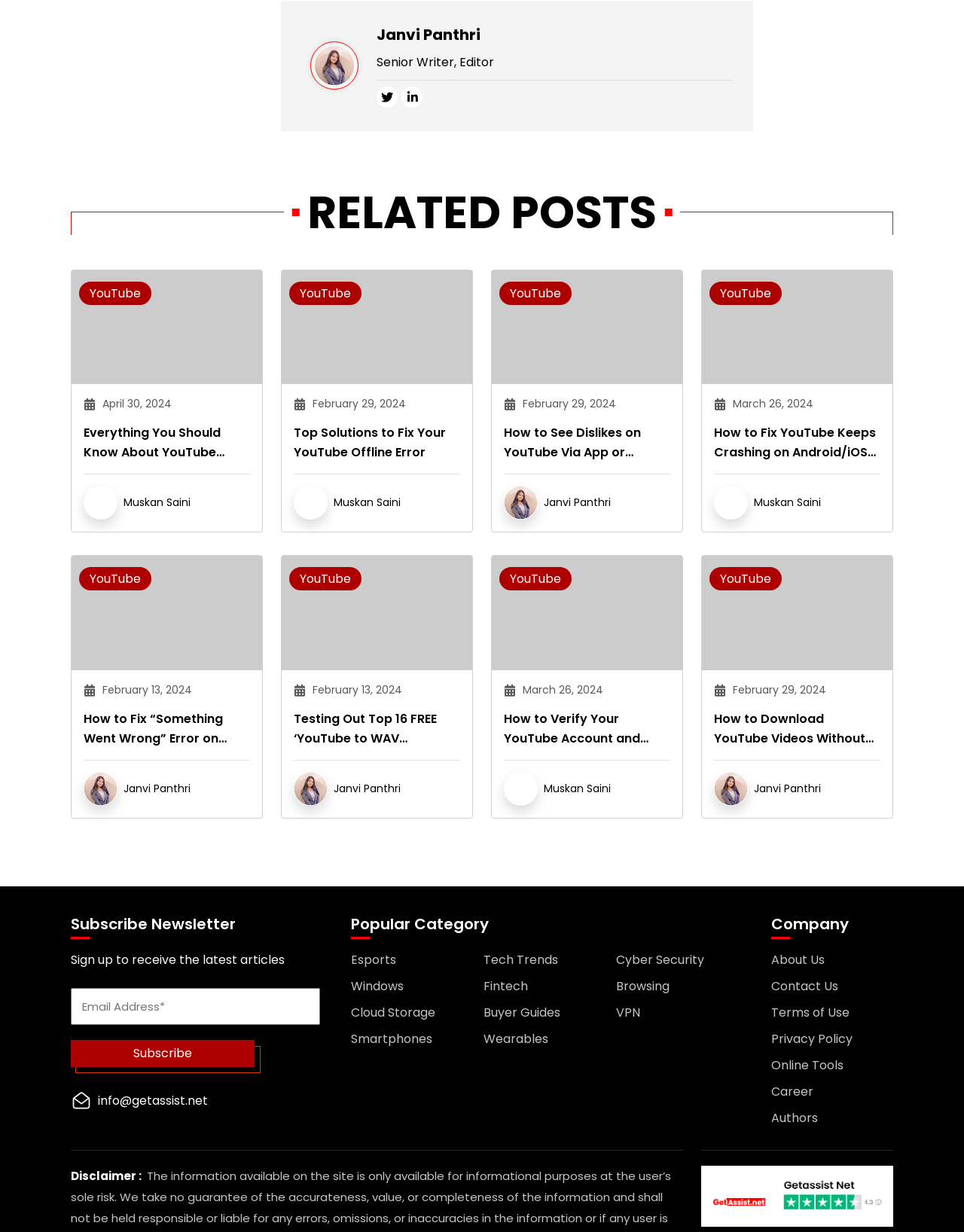Please mark the bounding box coordinates of the area that should be clicked to carry out the instruction: "Read about YouTube thumbnail size".

[0.074, 0.258, 0.272, 0.272]